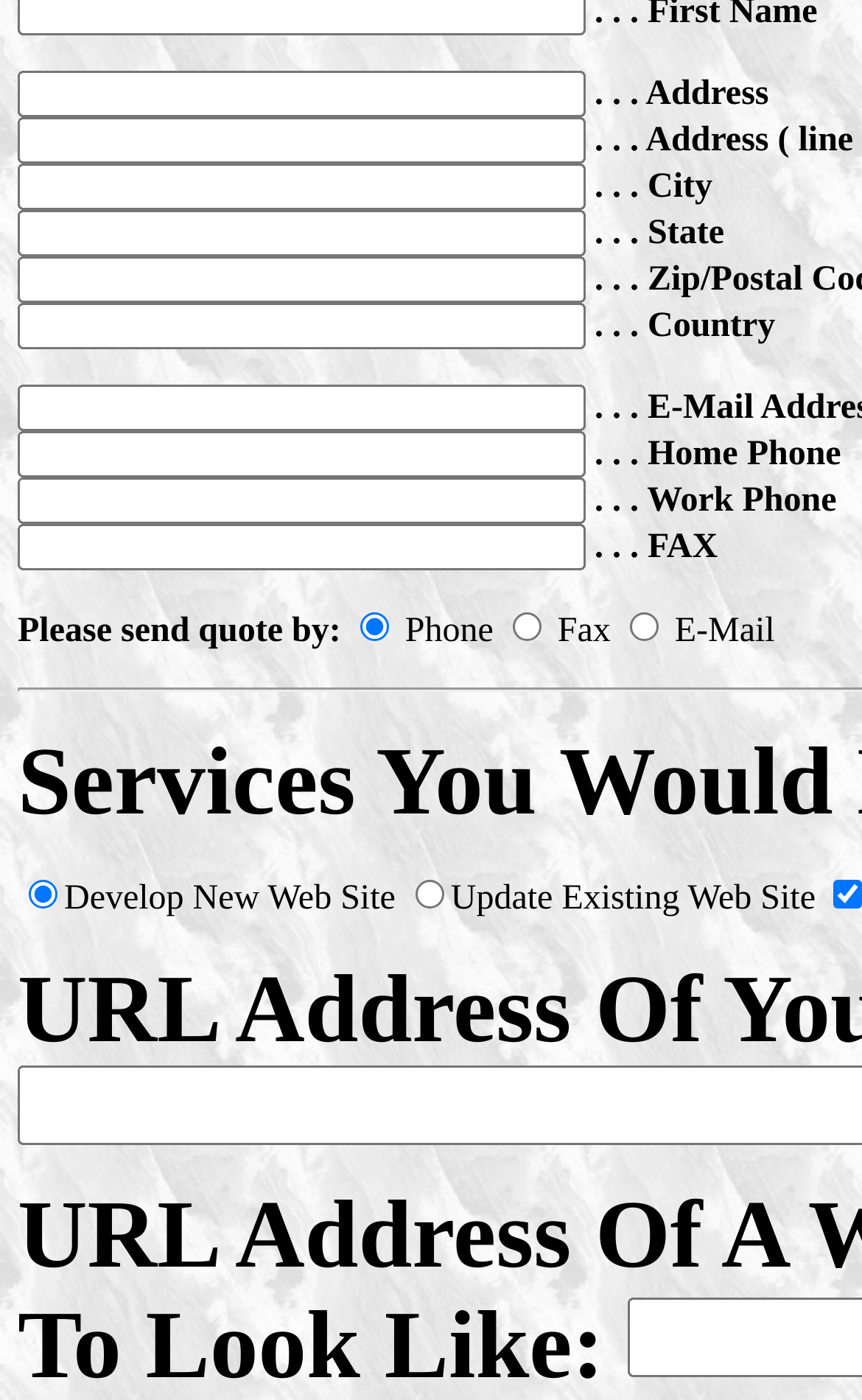How many radio buttons are there for sending quotes?
Please provide a single word or phrase as the answer based on the screenshot.

3